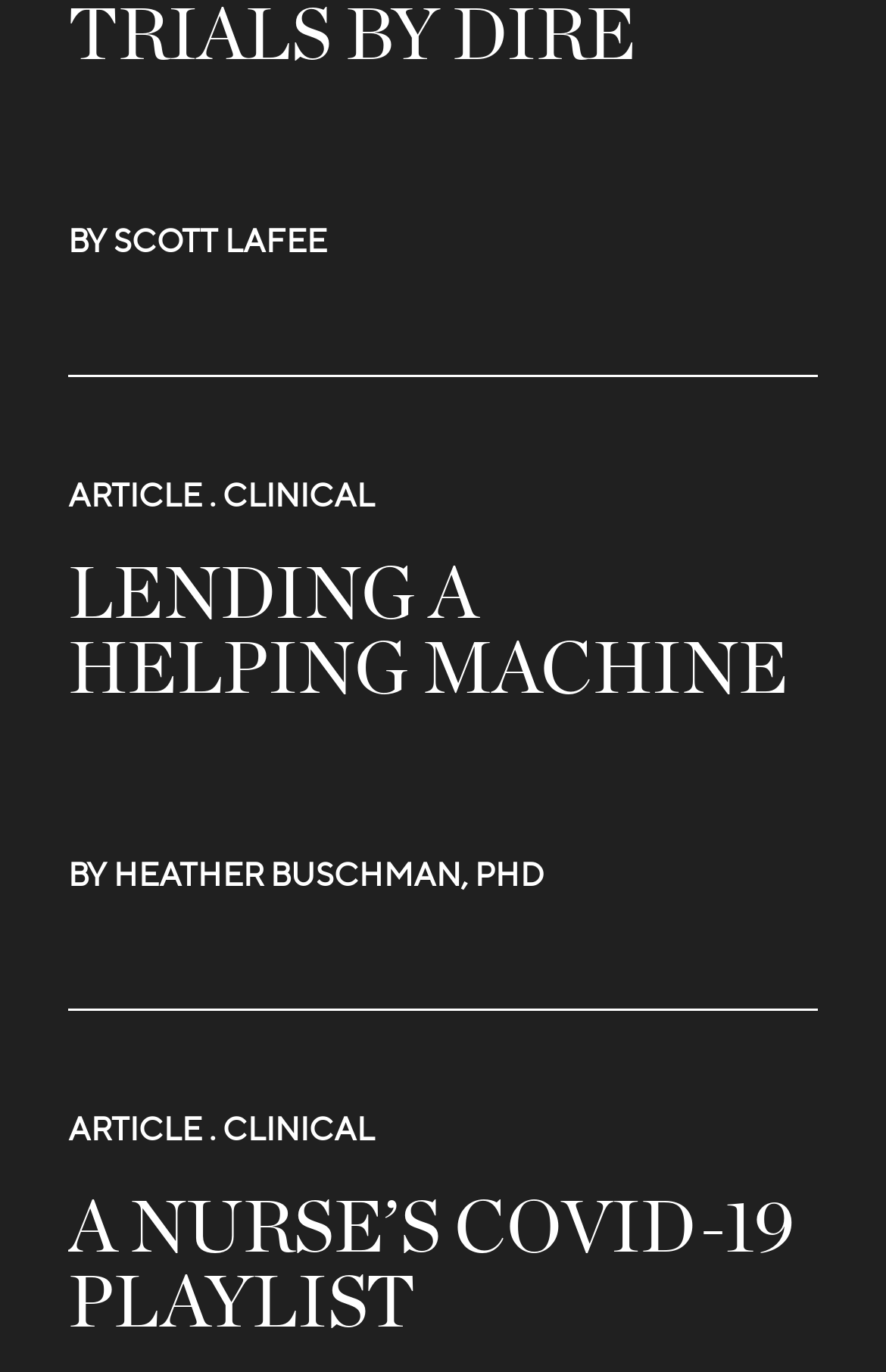What is the title of the first article?
Please answer the question with a detailed and comprehensive explanation.

I determined the title of the first article by looking at the heading element with the text 'LENDING A HELPING MACHINE' which is located at the top of the article section.